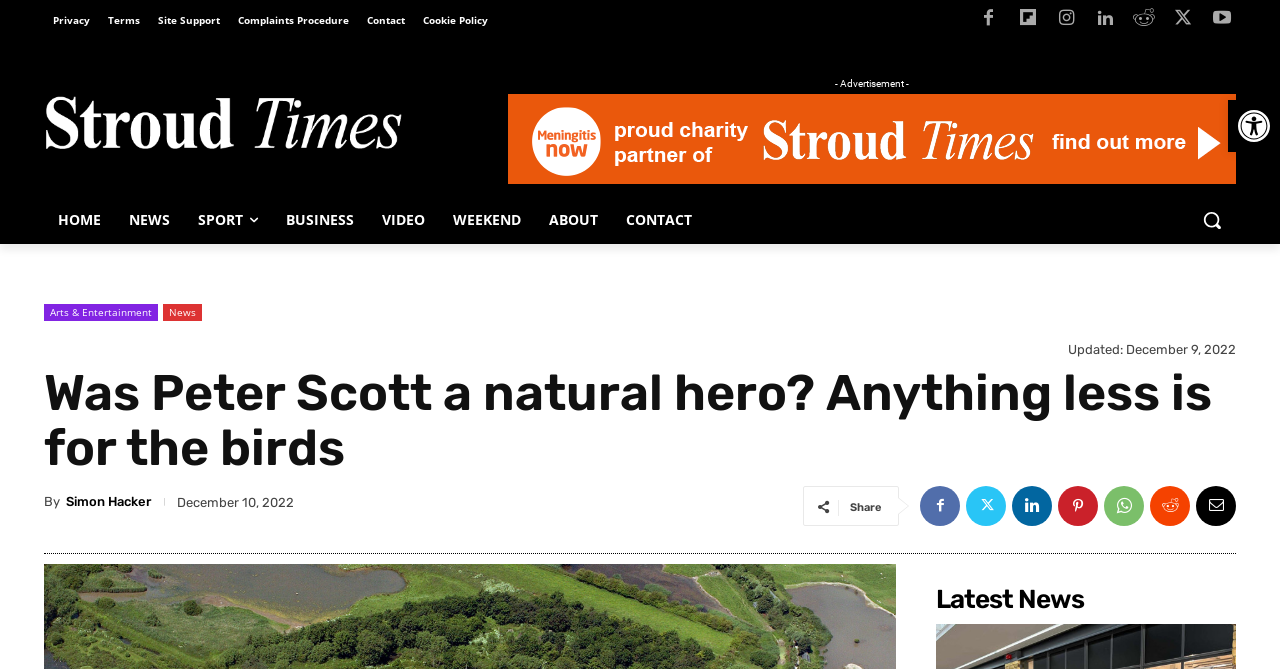Please give the bounding box coordinates of the area that should be clicked to fulfill the following instruction: "Read latest news". The coordinates should be in the format of four float numbers from 0 to 1, i.e., [left, top, right, bottom].

[0.731, 0.874, 0.966, 0.924]